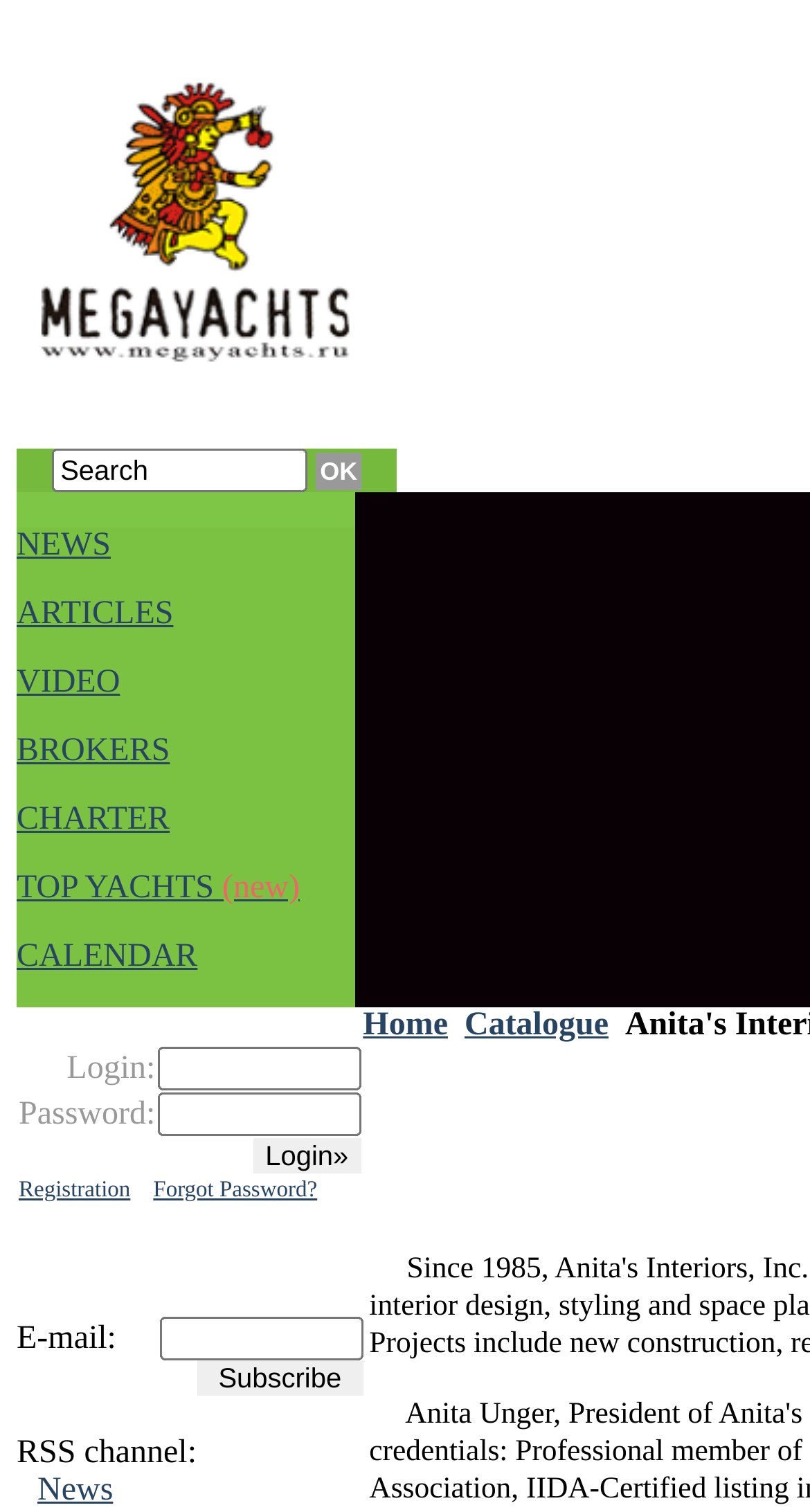Locate the bounding box coordinates of the element to click to perform the following action: 'Search for something'. The coordinates should be given as four float values between 0 and 1, in the form of [left, top, right, bottom].

[0.064, 0.297, 0.38, 0.326]